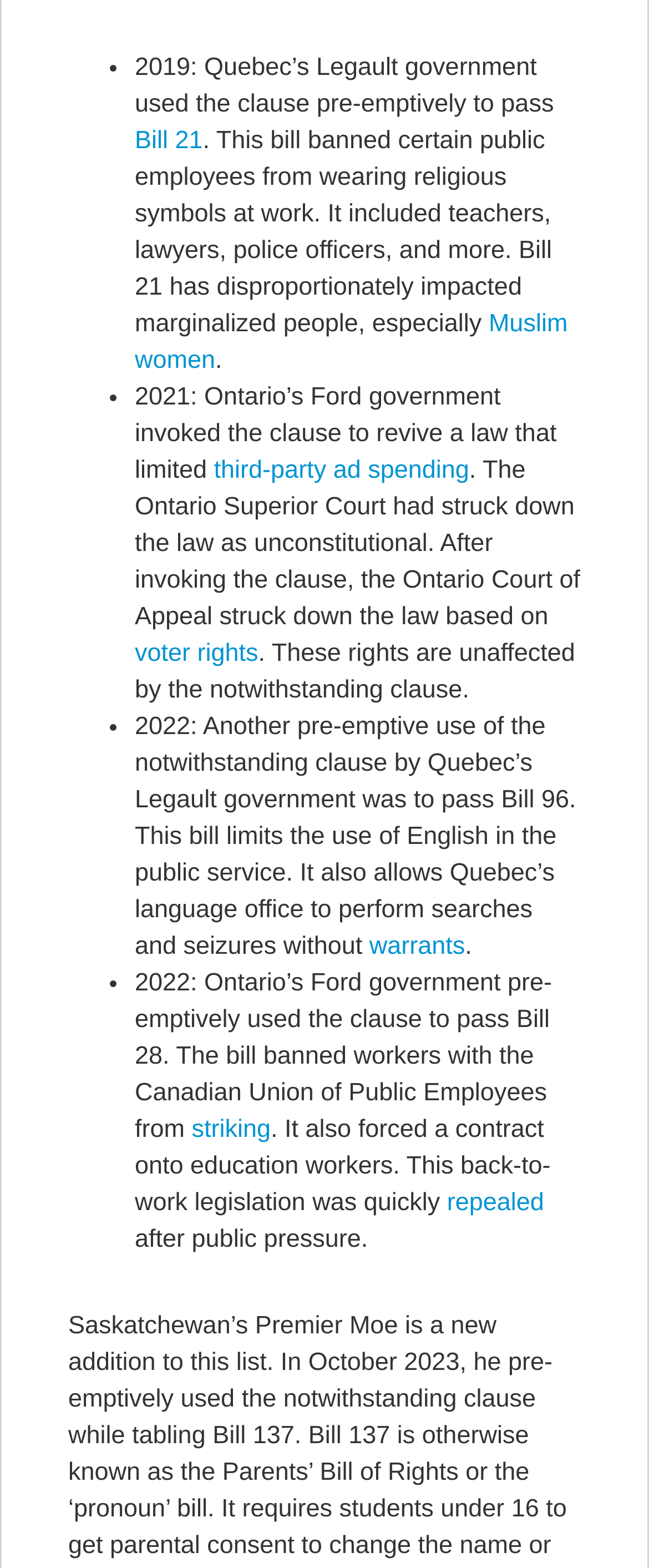Identify the bounding box coordinates of the section to be clicked to complete the task described by the following instruction: "Read about Muslim women". The coordinates should be four float numbers between 0 and 1, formatted as [left, top, right, bottom].

[0.208, 0.197, 0.875, 0.239]